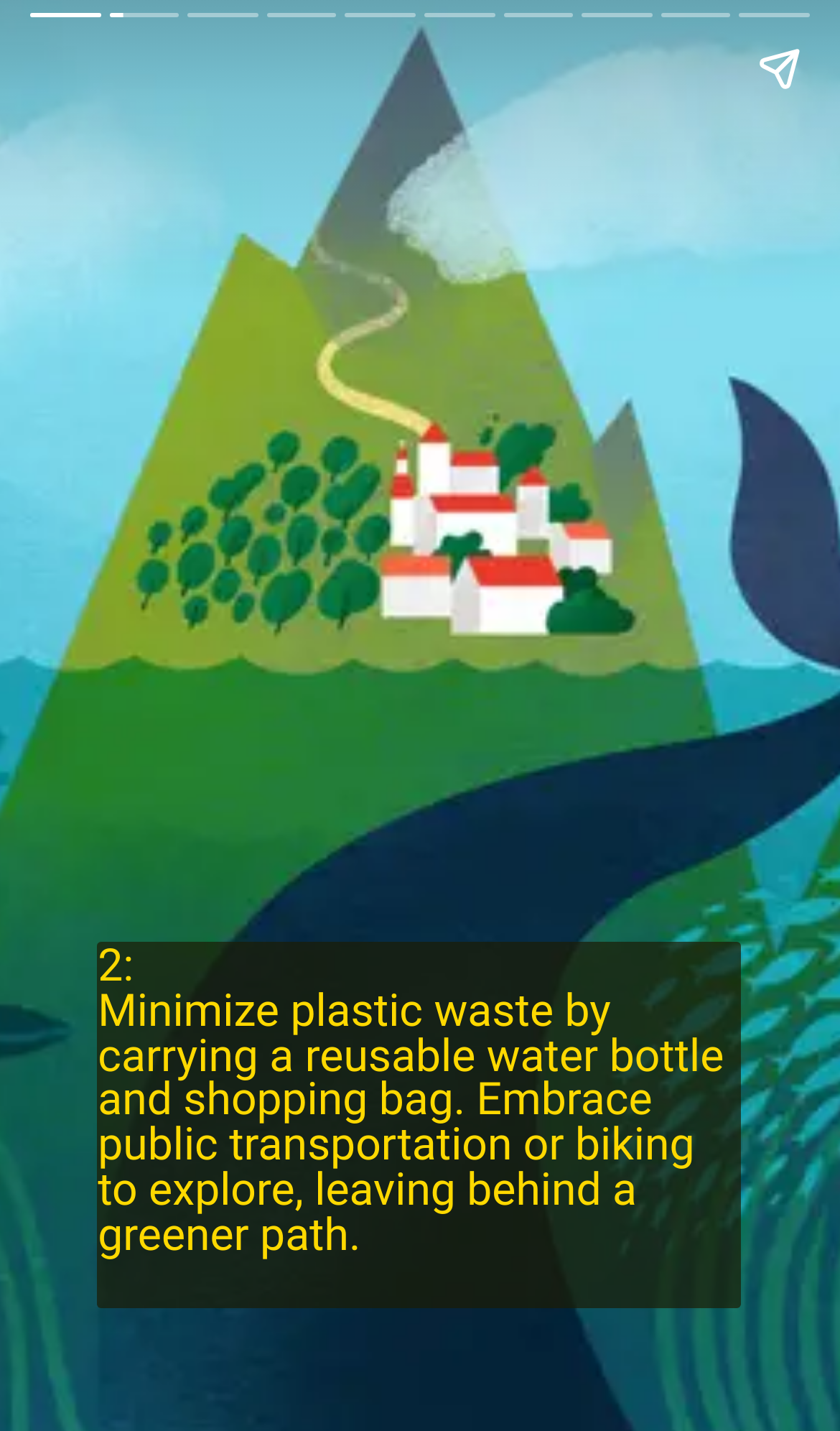Reply to the question with a single word or phrase:
What is the content of the second StaticText element?

Minimize plastic waste...